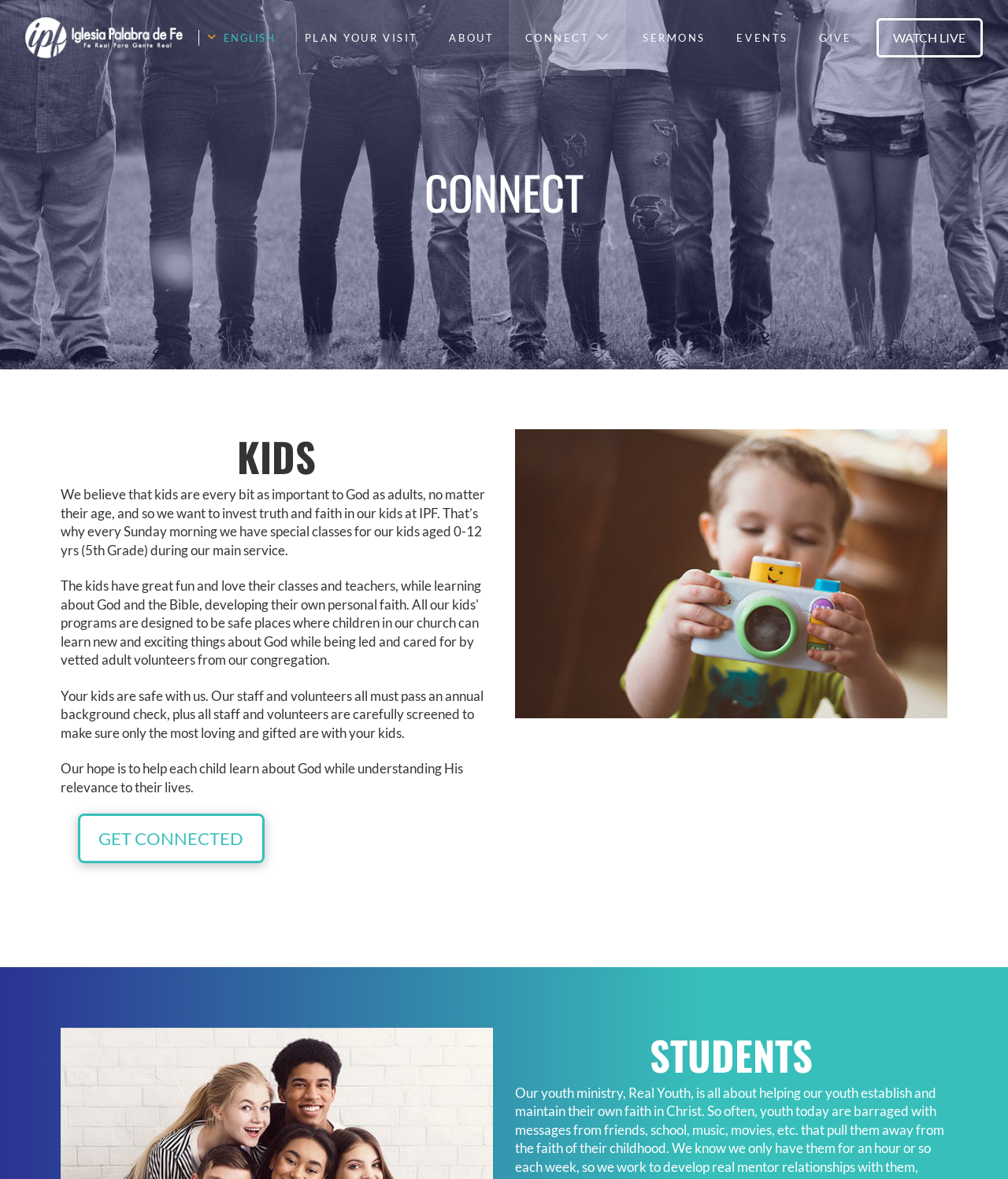Pinpoint the bounding box coordinates of the clickable element to carry out the following instruction: "Click the image link."

[0.025, 0.014, 0.181, 0.05]